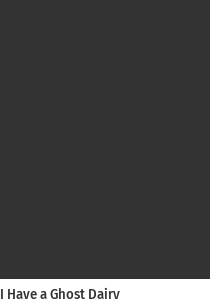Give a thorough explanation of the elements present in the image.

The image titled "I Have a Ghost Dairy" features an intriguing visual representation related to a web novel or story series. Positioned within the context of recommended series, this image captures viewers' attention with its thematic elements linked to ghostly narratives. Below the image, the title "I Have a Ghost Dairy" suggests a playful or whimsical take on ghost stories, enticing potential readers to explore themes of the supernatural and possibly humorous twists in the plotline. The surrounding layout indicates that this image is part of a broader collection of narratives, including fantastical adventures and unique character-driven experiences, all beckoning readers to delve into these intriguing tales.